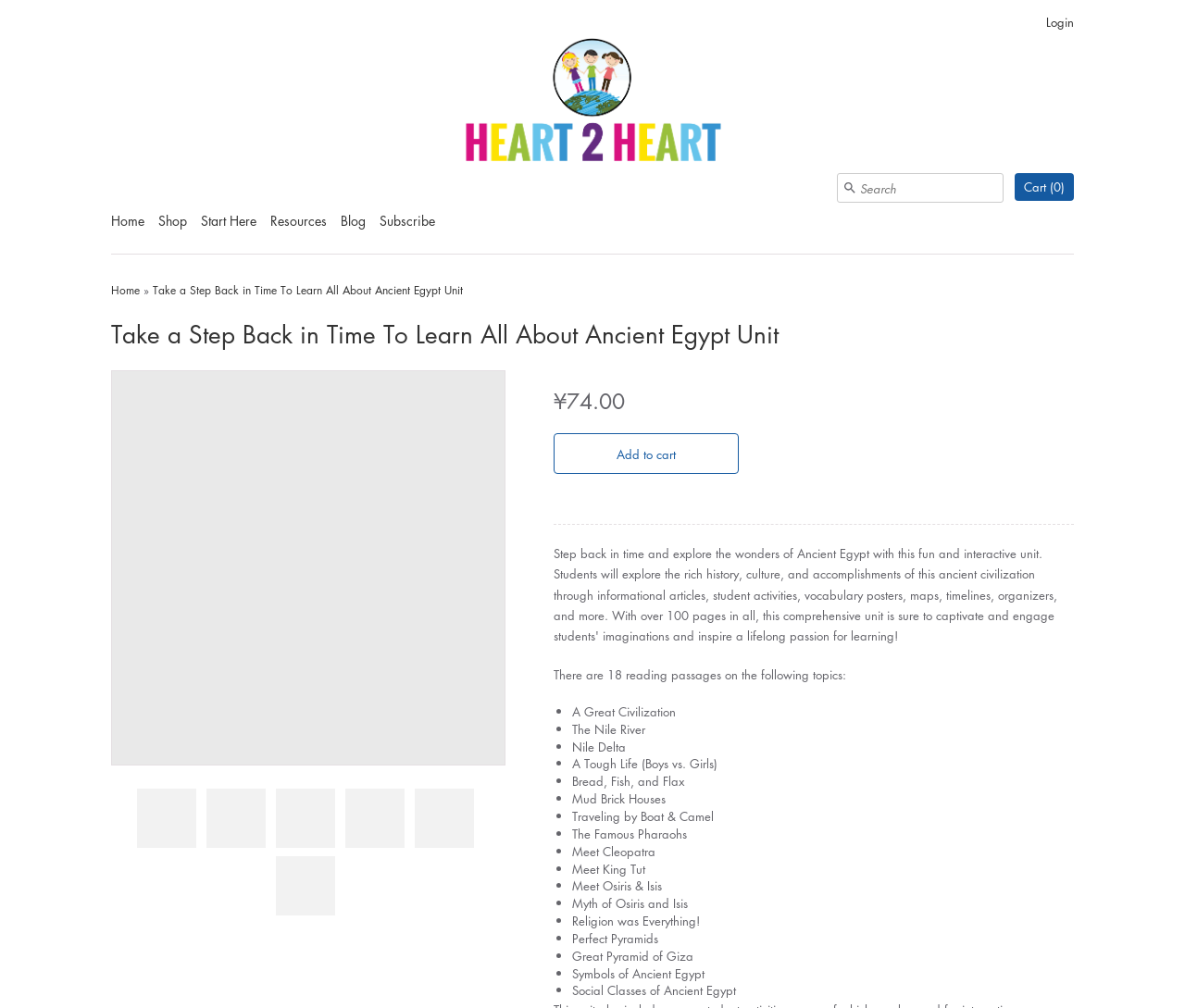Can you pinpoint the bounding box coordinates for the clickable element required for this instruction: "Login to the account"? The coordinates should be four float numbers between 0 and 1, i.e., [left, top, right, bottom].

[0.883, 0.013, 0.906, 0.03]